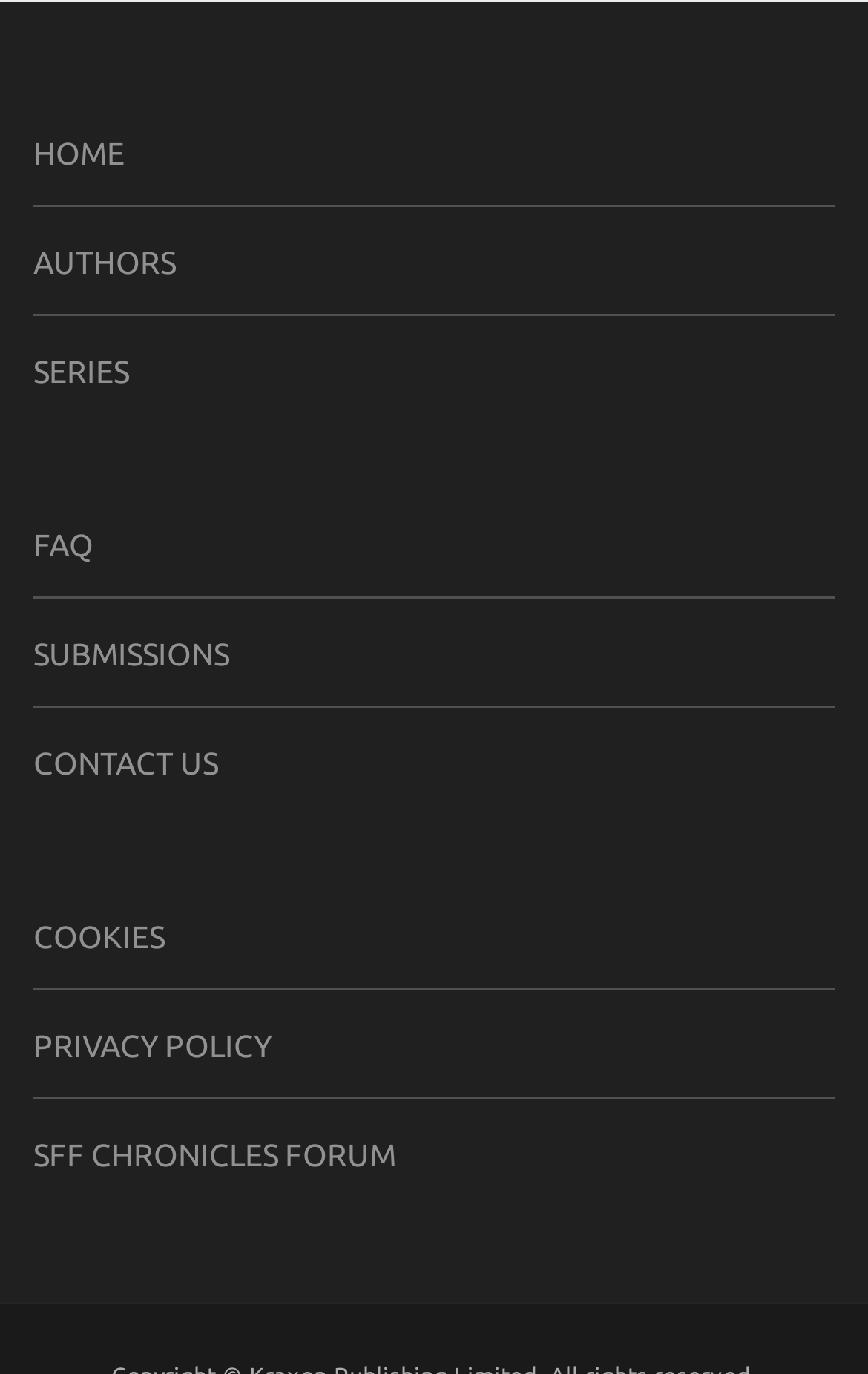Determine the bounding box coordinates of the UI element that matches the following description: "SFF Chronicles Forum". The coordinates should be four float numbers between 0 and 1 in the format [left, top, right, bottom].

[0.038, 0.828, 0.456, 0.854]